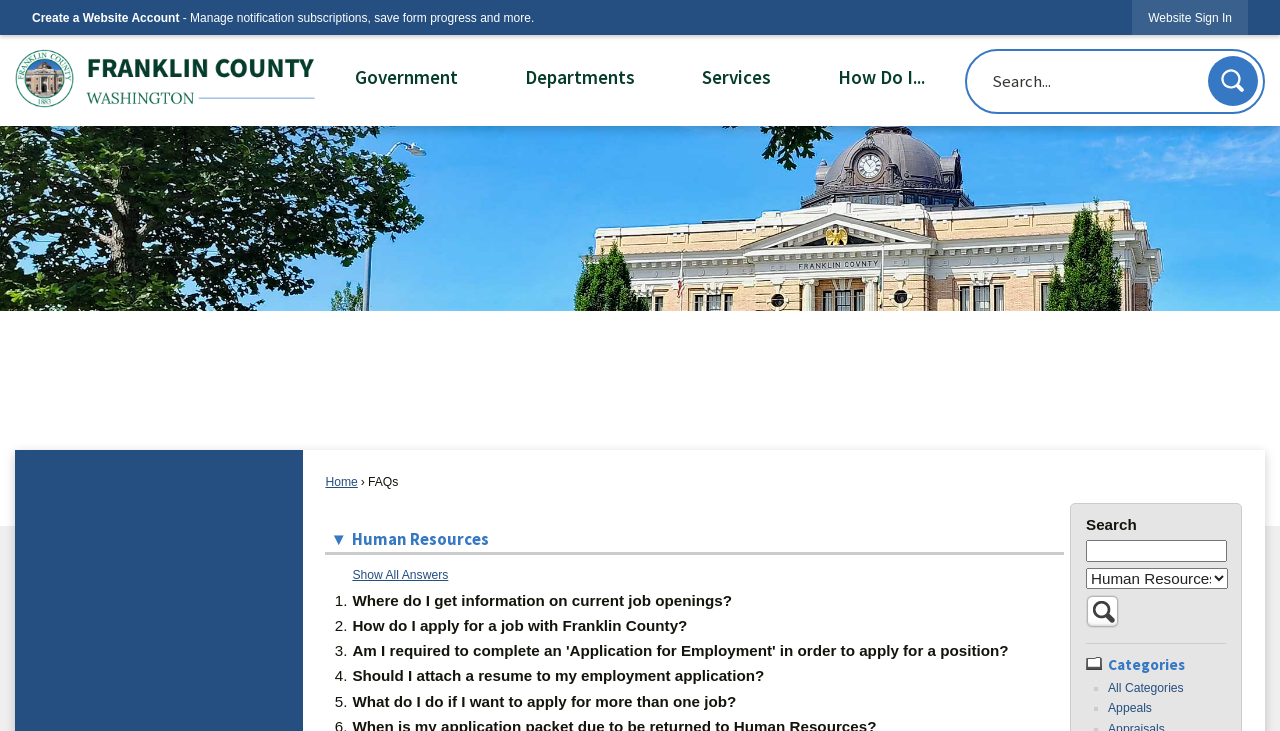How many FAQs are listed on the current page?
Using the details from the image, give an elaborate explanation to answer the question.

The number of FAQs listed on the current page can be determined by counting the number of links under the 'Human Resources' category, which are five in total.